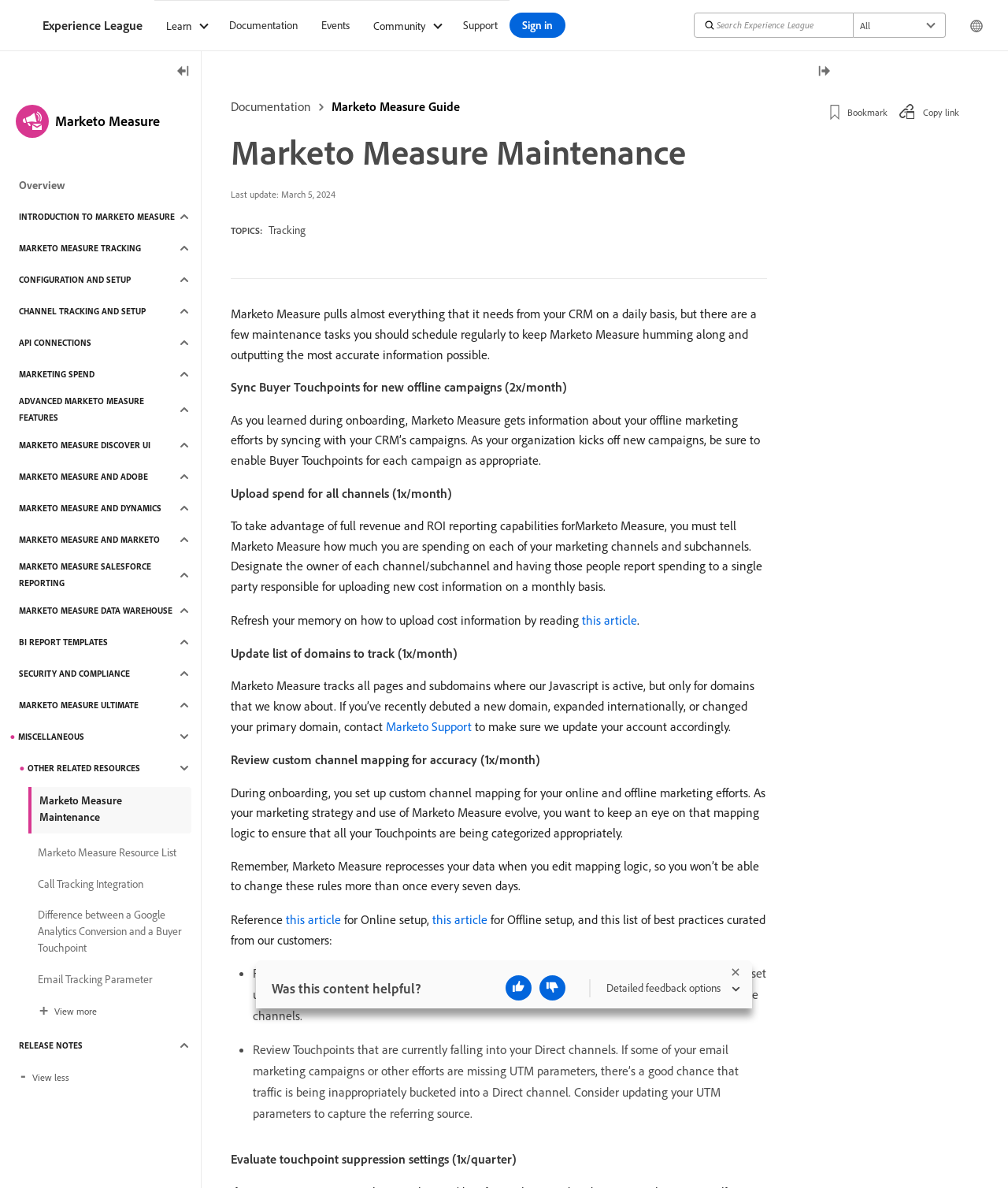Offer a detailed account of what is visible on the webpage.

The webpage is titled "Marketo Measure Maintenance" and appears to be a resource page for users of Marketo Measure, a marketing analytics tool. The page is divided into several sections, with a navigation menu at the top and a sidebar on the left.

At the top of the page, there is a navigation menu with links to various sections, including "Experience League", "Documentation", "Events", "Community", and "Support". There is also a search bar and a button to change the region.

Below the navigation menu, there is a heading that reads "Marketo Measure Maintenance" and a brief description of the importance of regular maintenance tasks to ensure accurate information in Marketo Measure.

The main content of the page is divided into several sections, each with a heading and a brief description. The sections include "Sync Buyer Touchpoints for new offline campaigns", "Upload spend for all channels", "Update list of domains to track", "Review custom channel mapping for accuracy", and "Evaluate touchpoint suppression settings". Each section provides detailed instructions and guidelines for completing the corresponding maintenance task.

On the left sidebar, there is a table of contents with links to various sections of the page, including "Overview", "Introduction to Marketo Measure", "Marketo Measure Tracking", and others. There are also links to related resources, such as "Marketo Measure Resource List" and "Call Tracking Integration".

At the bottom of the page, there is a link to "Release Notes" and a button to toggle the right rail, which appears to be a secondary navigation menu.

Overall, the page is well-organized and provides detailed information and guidance for users of Marketo Measure to perform regular maintenance tasks.